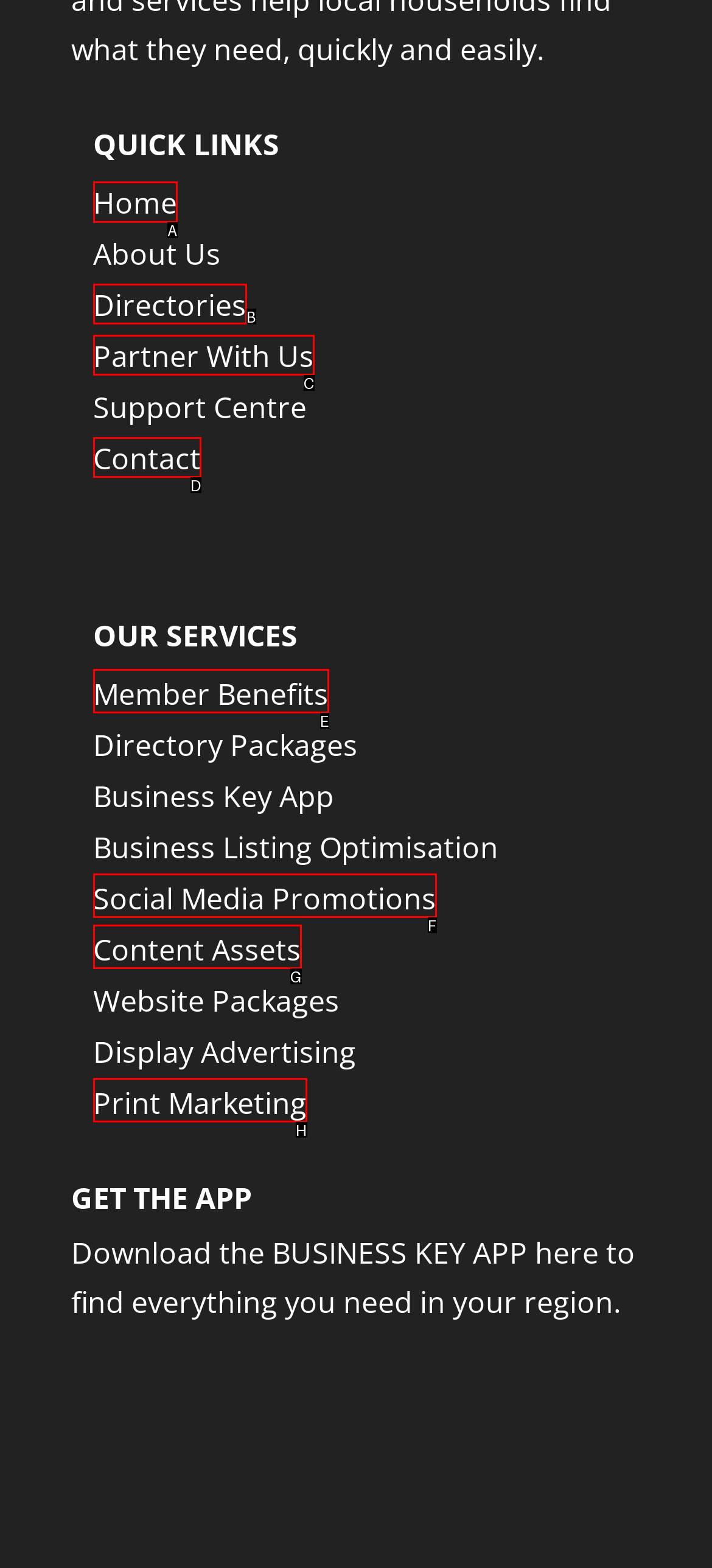To complete the task: go to home page, select the appropriate UI element to click. Respond with the letter of the correct option from the given choices.

A